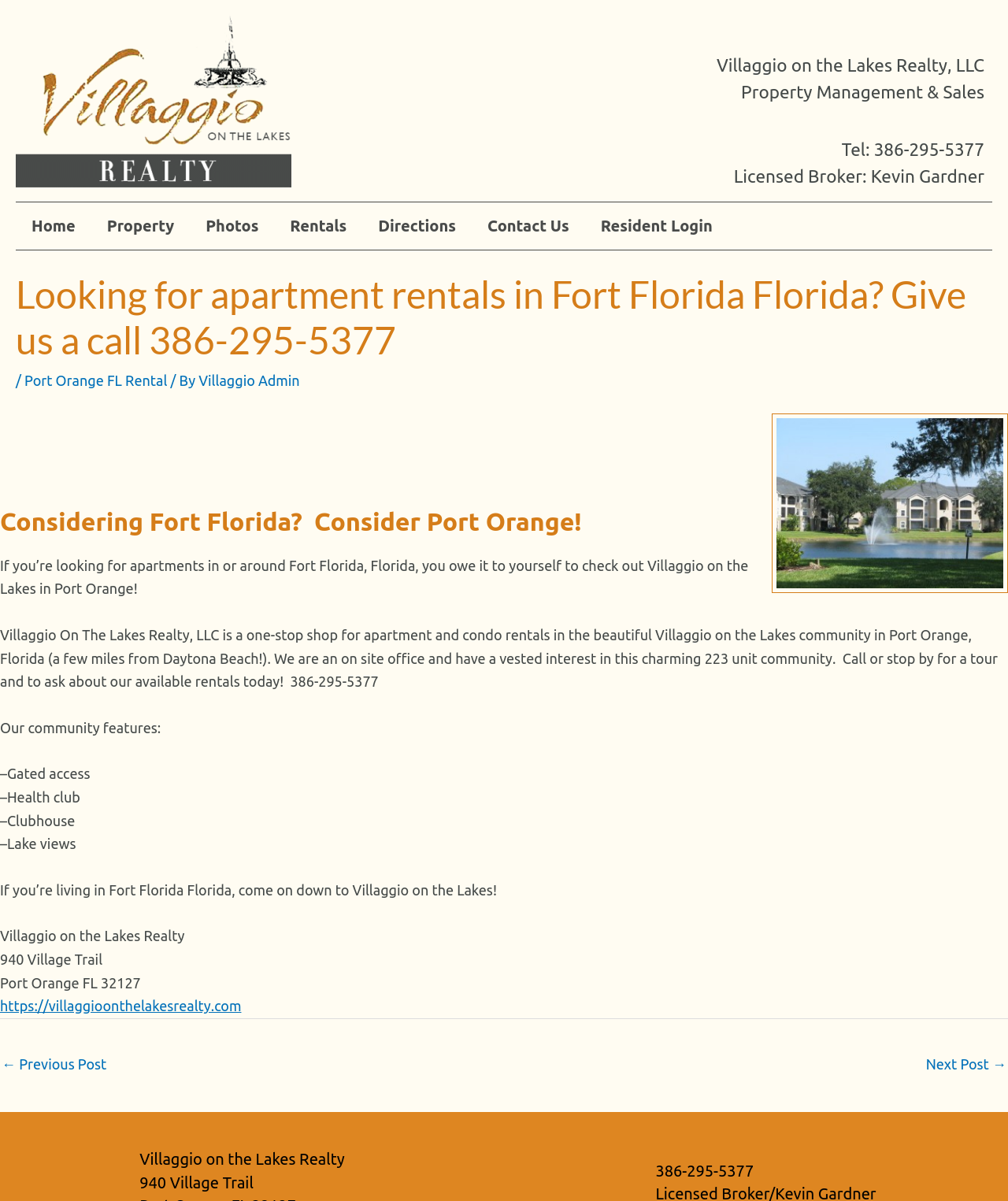Please locate the bounding box coordinates of the element that should be clicked to achieve the given instruction: "Check the 'Rentals' link".

[0.272, 0.169, 0.36, 0.208]